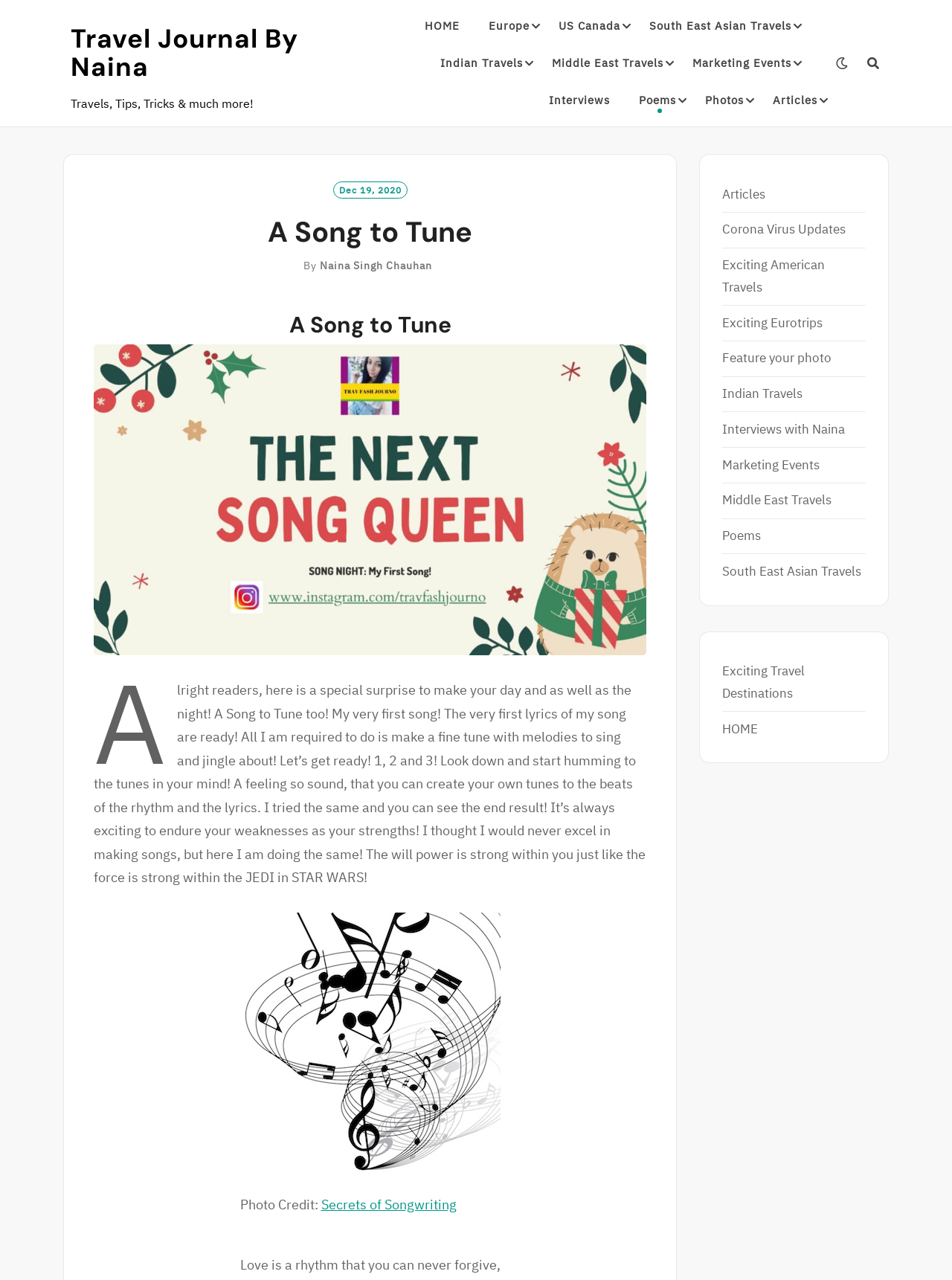Can you find the bounding box coordinates of the area I should click to execute the following instruction: "Click on the 'HOME' link"?

[0.446, 0.006, 0.483, 0.035]